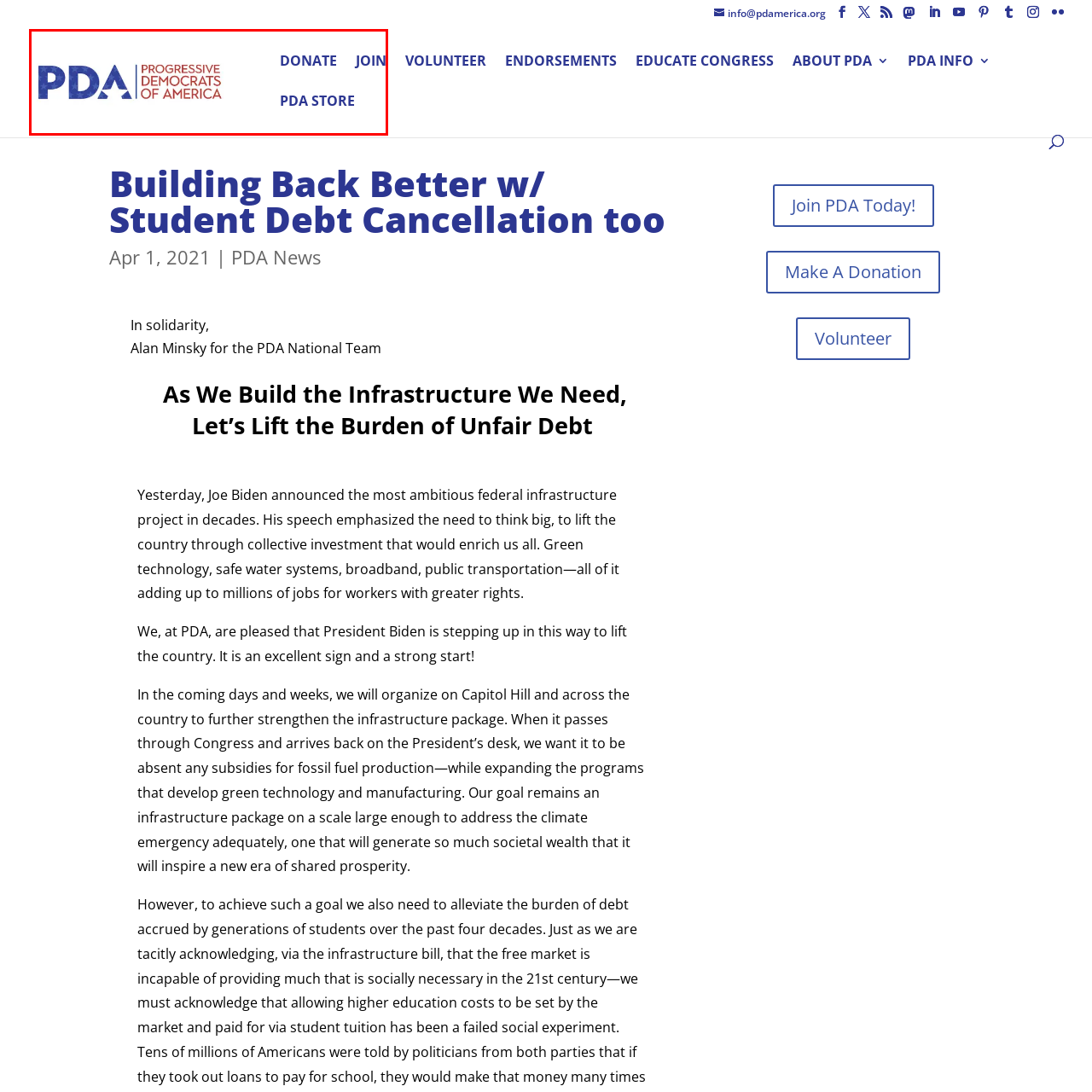What is the purpose of the 'DONATE' link?
View the portion of the image encircled by the red bounding box and give a one-word or short phrase answer.

Fundraising